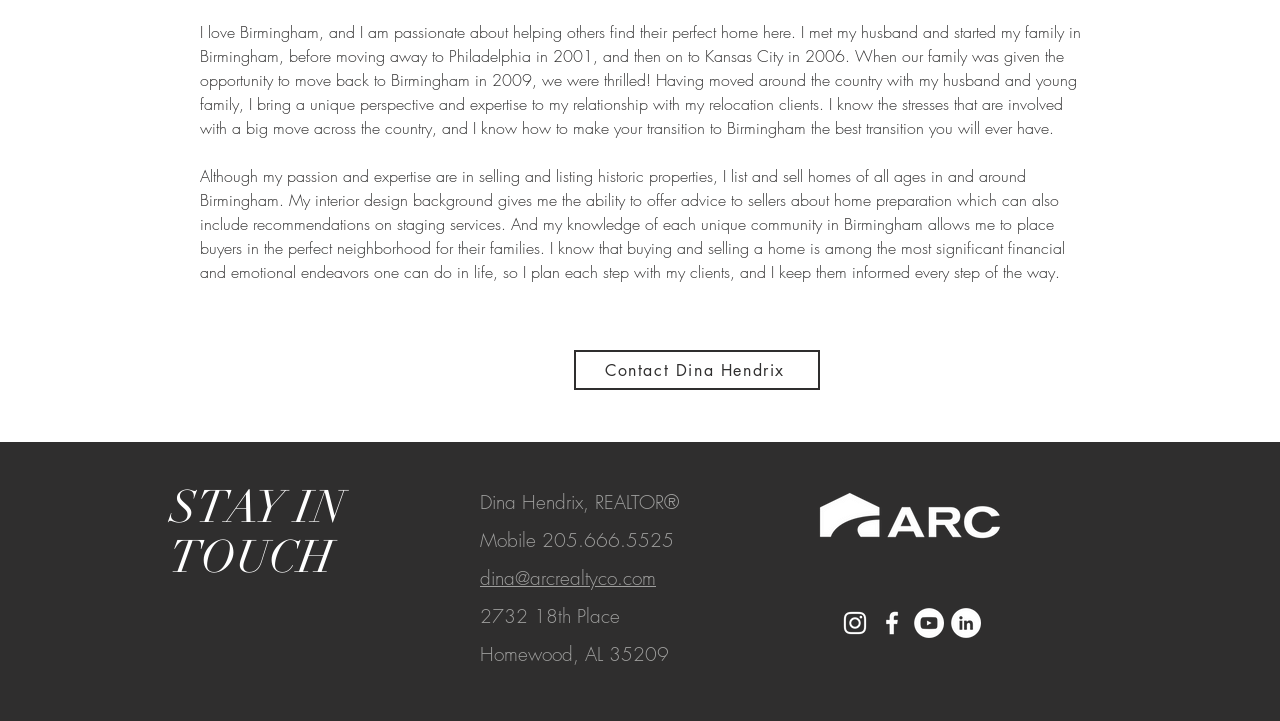Please find the bounding box for the UI element described by: "aria-label="instagram.com/dinahendrixrealtor"".

[0.656, 0.843, 0.68, 0.885]